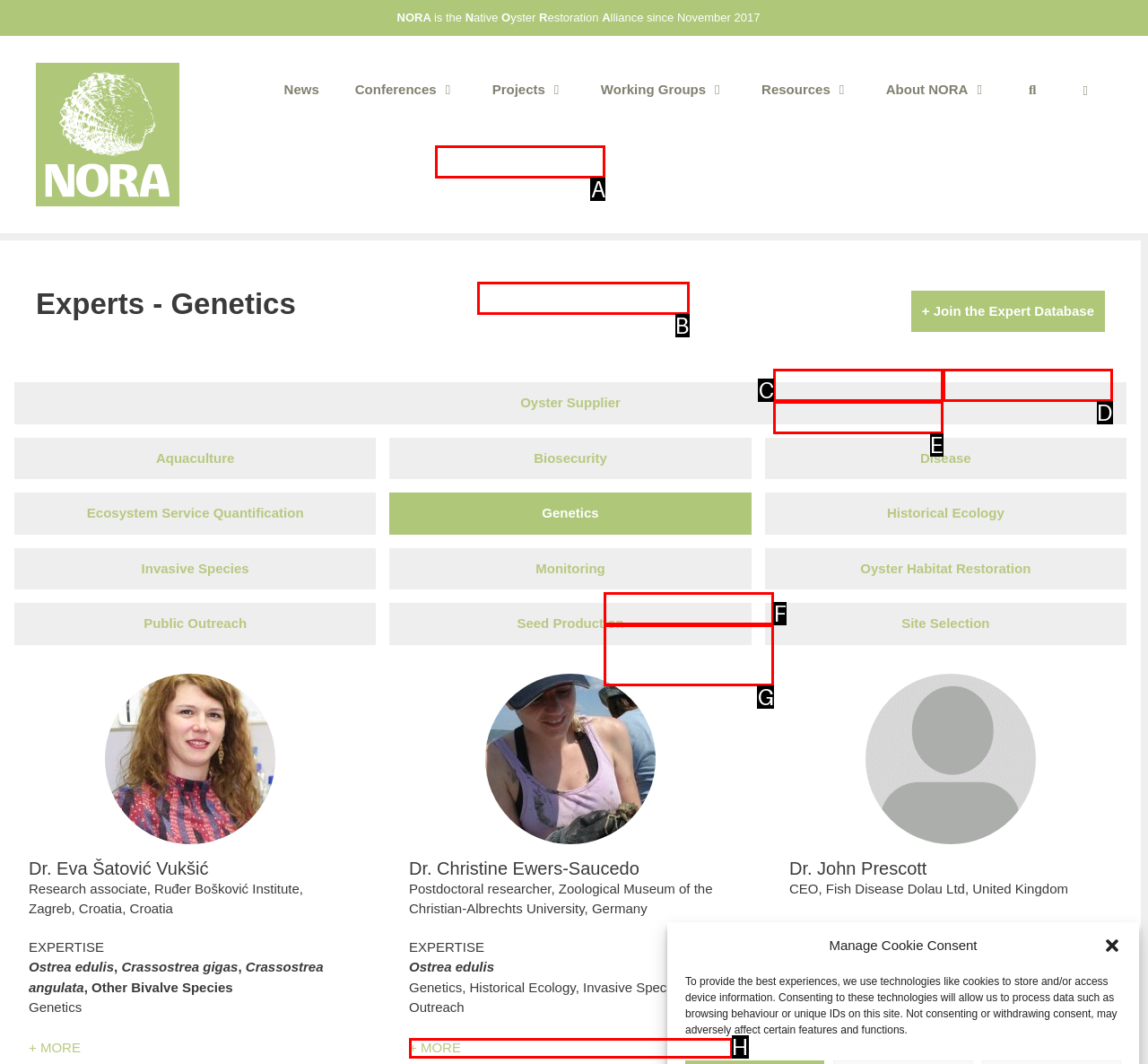Tell me the letter of the UI element to click in order to accomplish the following task: Learn about 'Belgium'
Answer with the letter of the chosen option from the given choices directly.

A